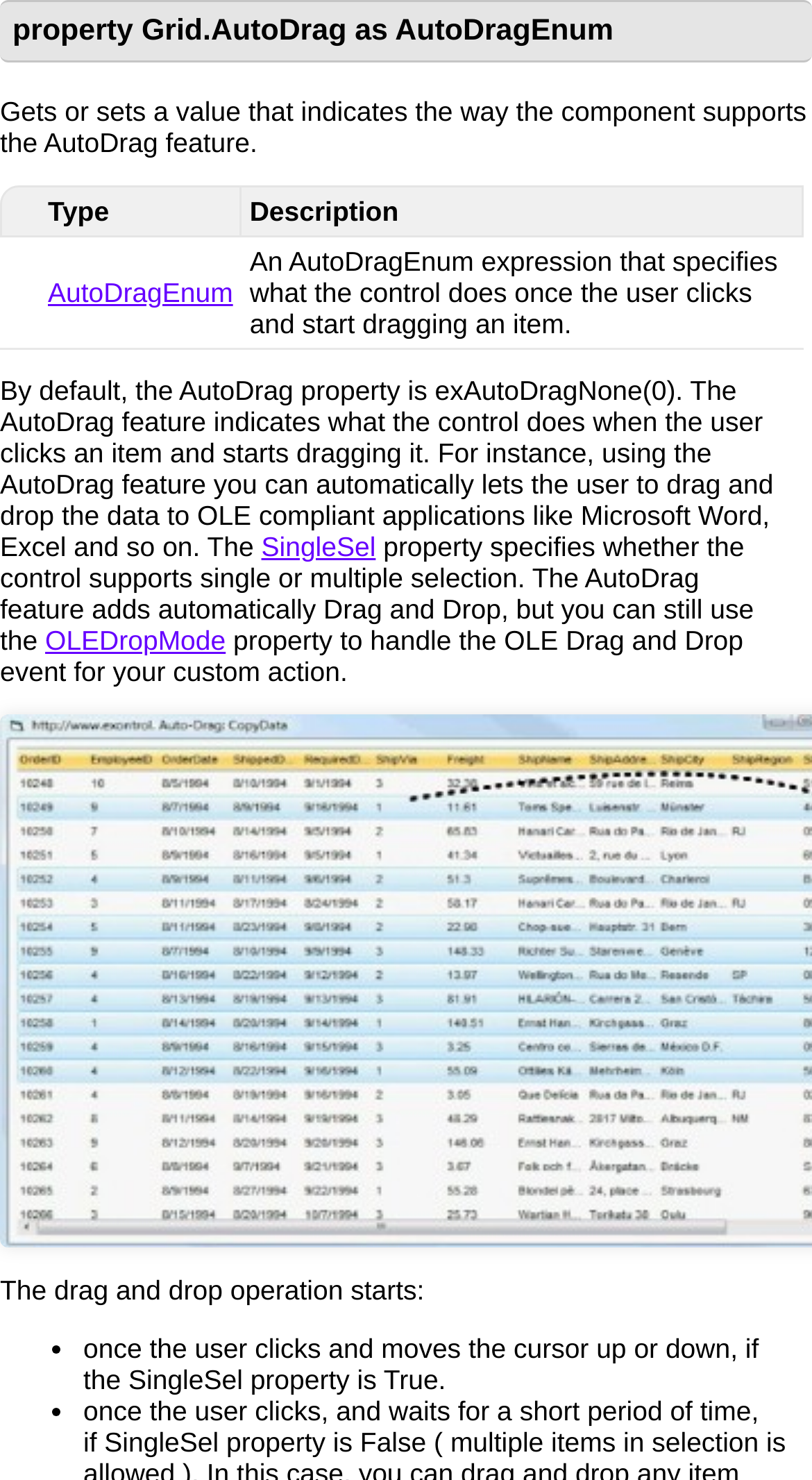How many ways can the drag and drop operation start?
Look at the screenshot and respond with one word or a short phrase.

Two ways